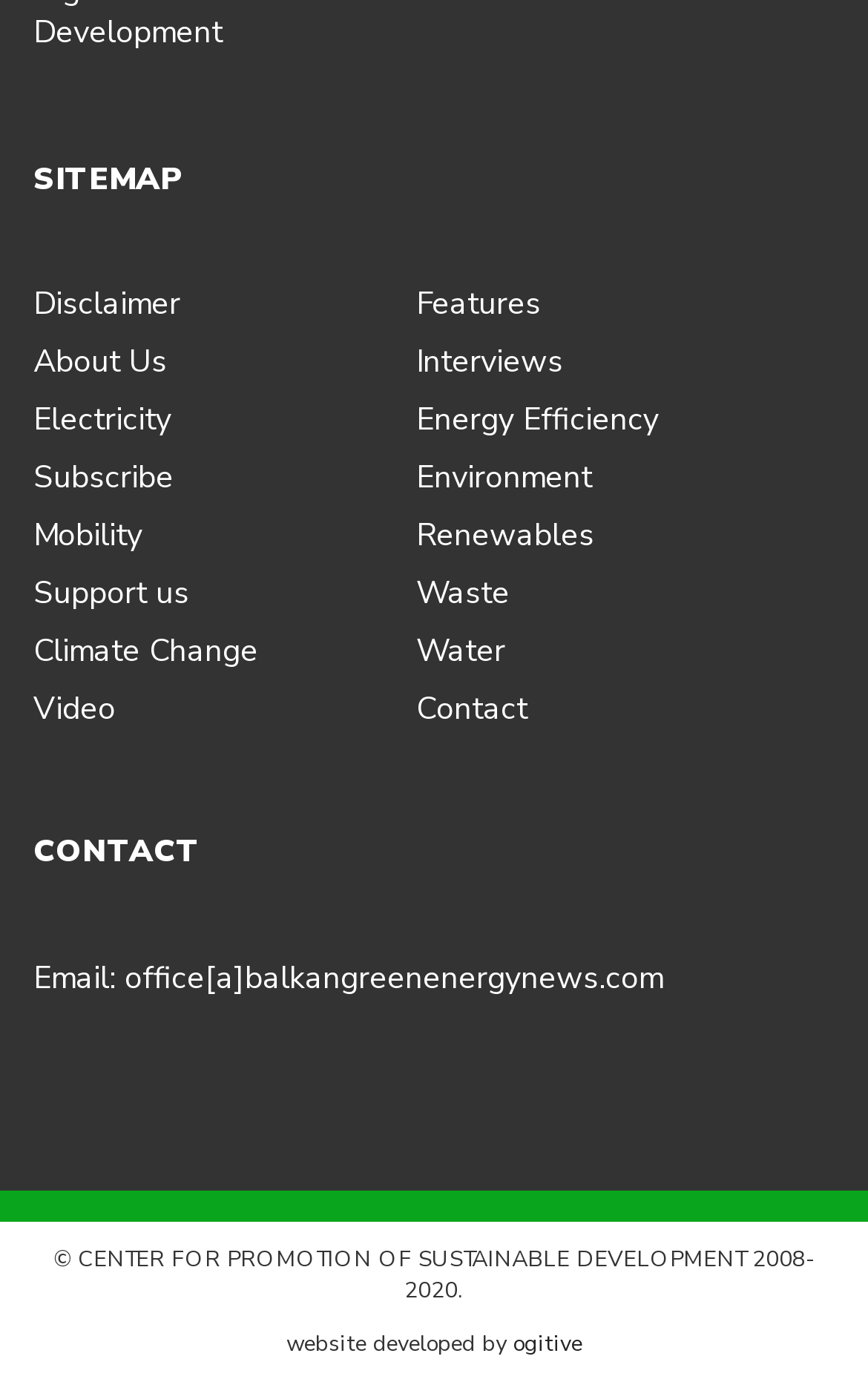Determine the bounding box coordinates for the element that should be clicked to follow this instruction: "Read about Climate Change". The coordinates should be given as four float numbers between 0 and 1, in the format [left, top, right, bottom].

[0.038, 0.456, 0.297, 0.486]